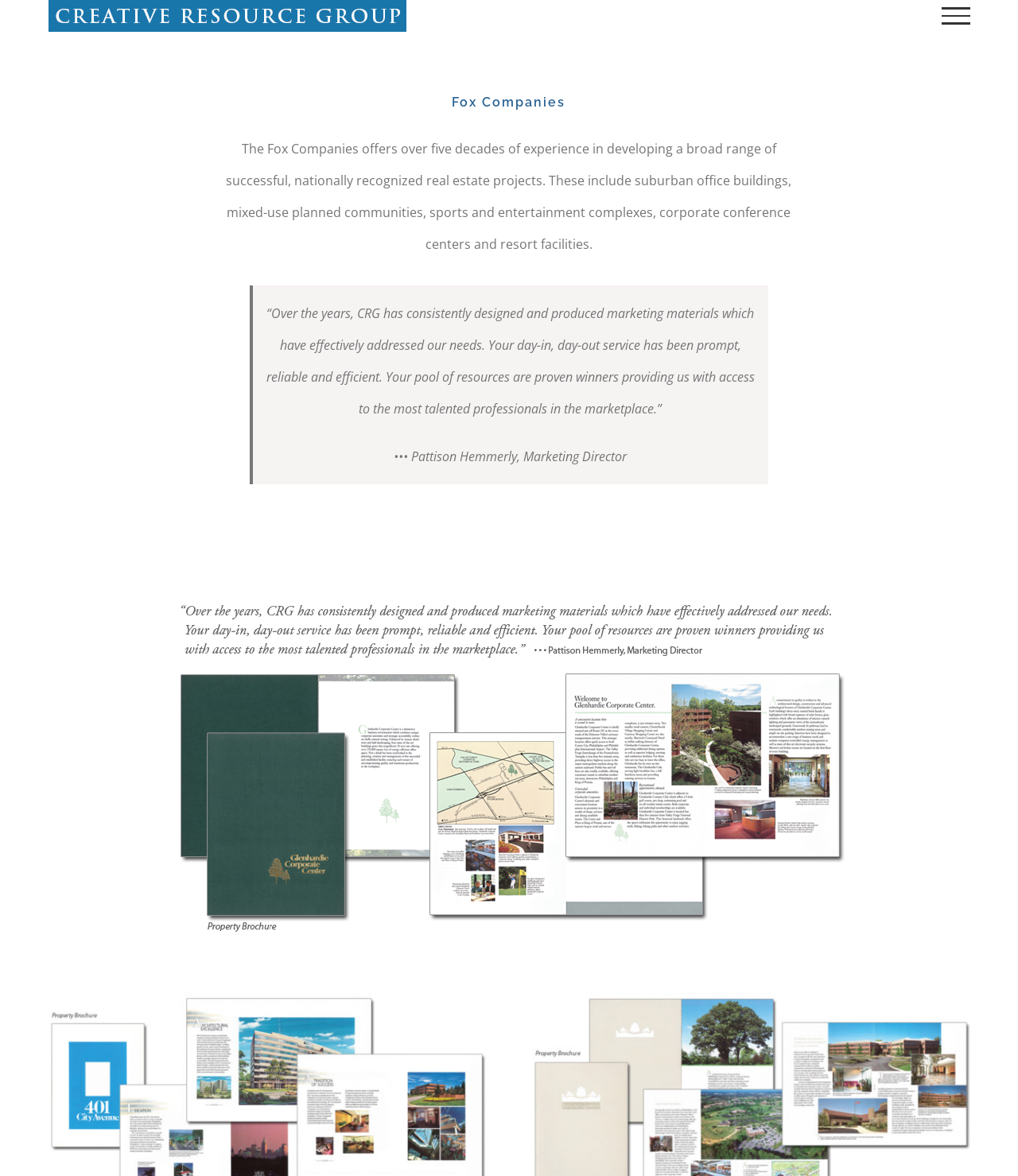Using the details in the image, give a detailed response to the question below:
What is the purpose of the 'Go to Top' link?

The 'Go to Top' link, located at the bottom-right corner of the webpage, allows users to quickly navigate to the top of the page.